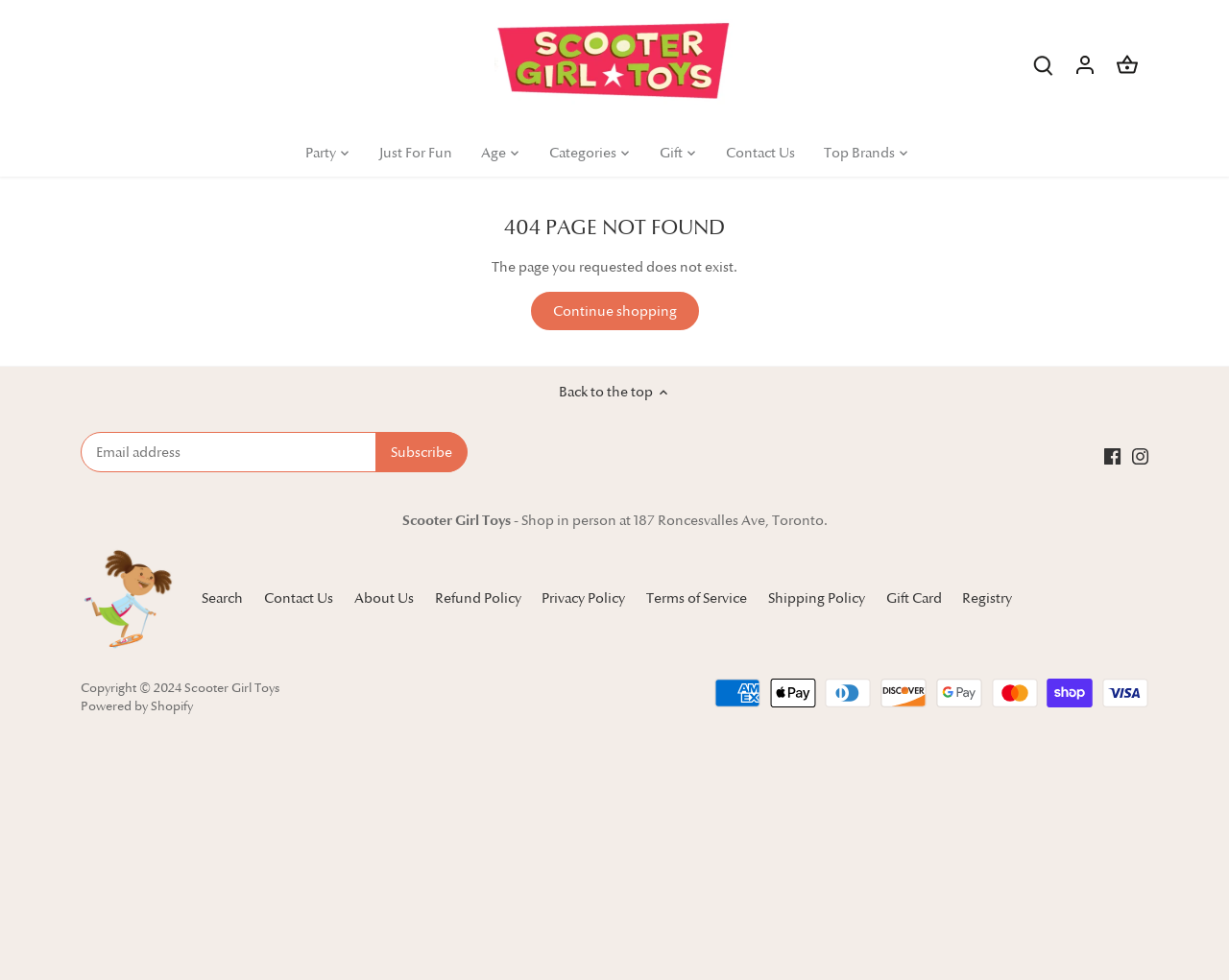Provide a brief response using a word or short phrase to this question:
What is the purpose of the 'Back to the top' link?

To scroll to the top of the page